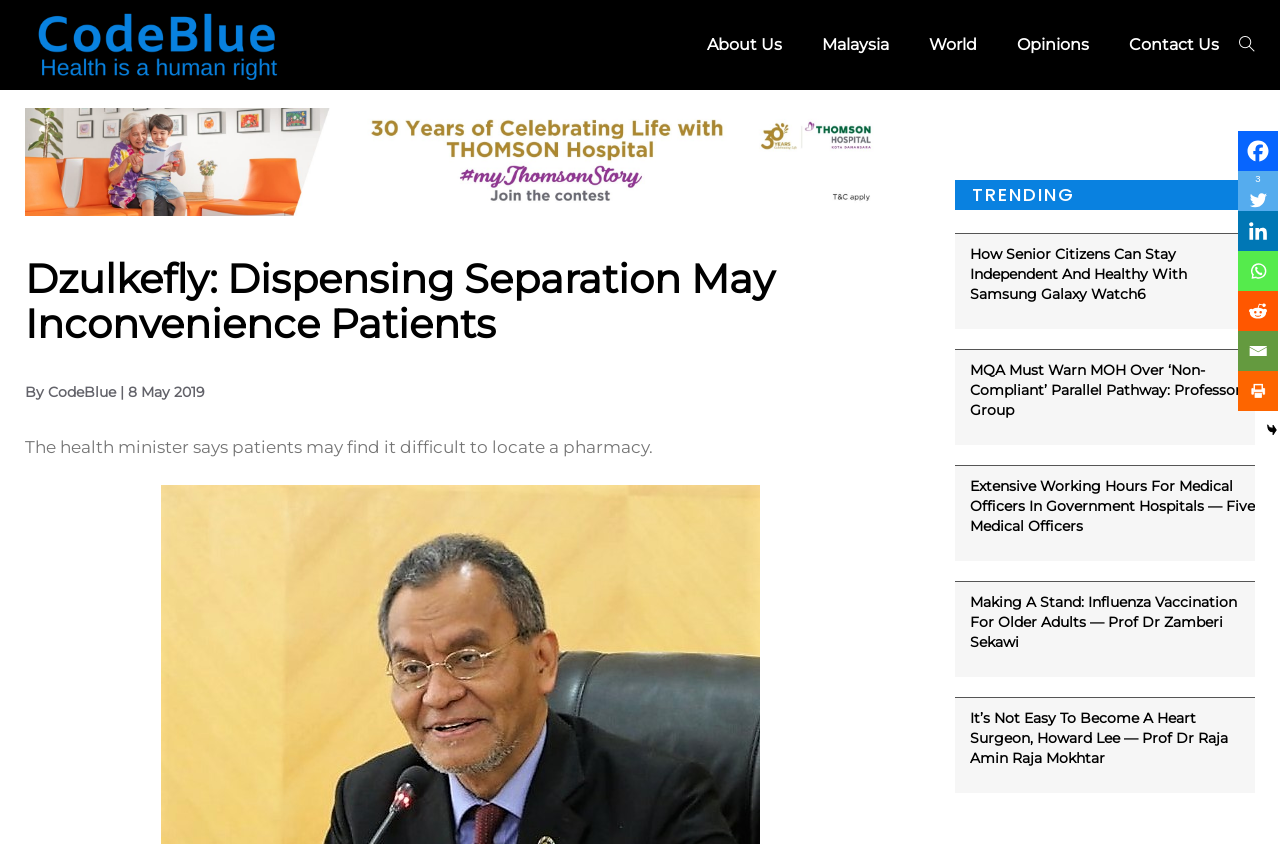Provide a short answer using a single word or phrase for the following question: 
How many social media links are available?

8